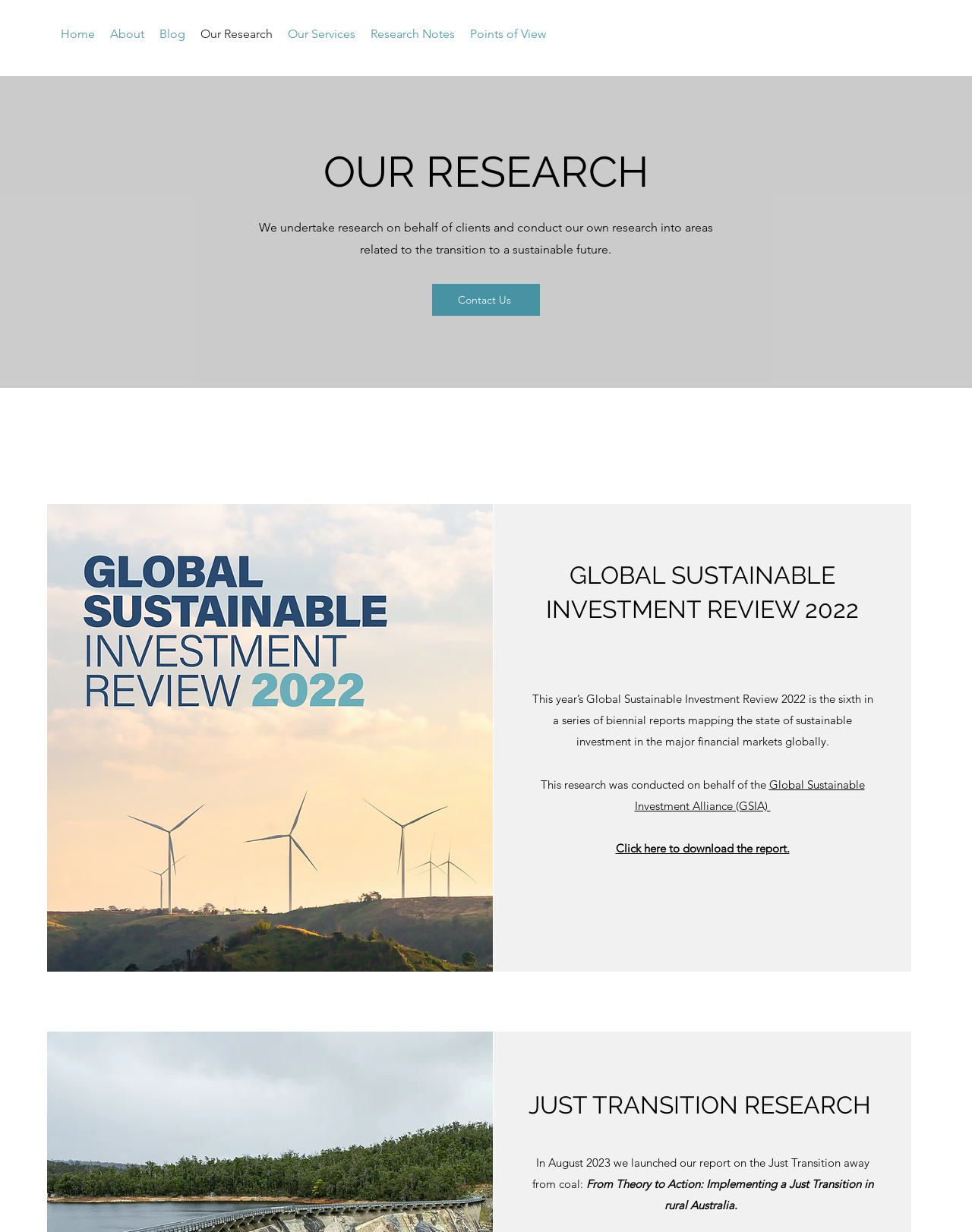Find the bounding box coordinates of the area that needs to be clicked in order to achieve the following instruction: "Reply to this post". The coordinates should be specified as four float numbers between 0 and 1, i.e., [left, top, right, bottom].

None